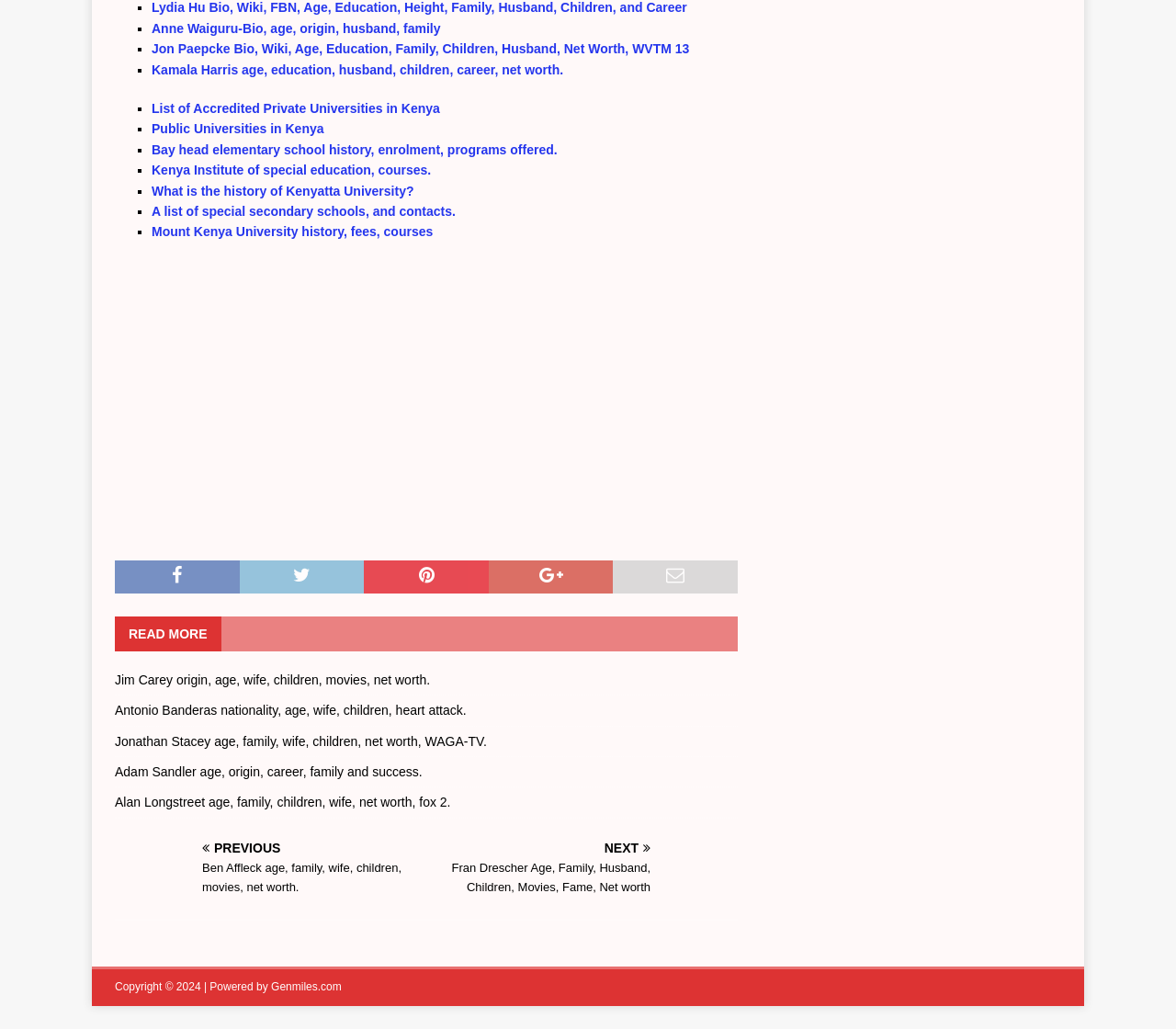What is the name of the website that powers this webpage?
Provide a detailed and extensive answer to the question.

The footer of the webpage has the text 'Copyright © 2024 | Powered by Genmiles.com', which suggests that the website that powers this webpage is Genmiles.com.